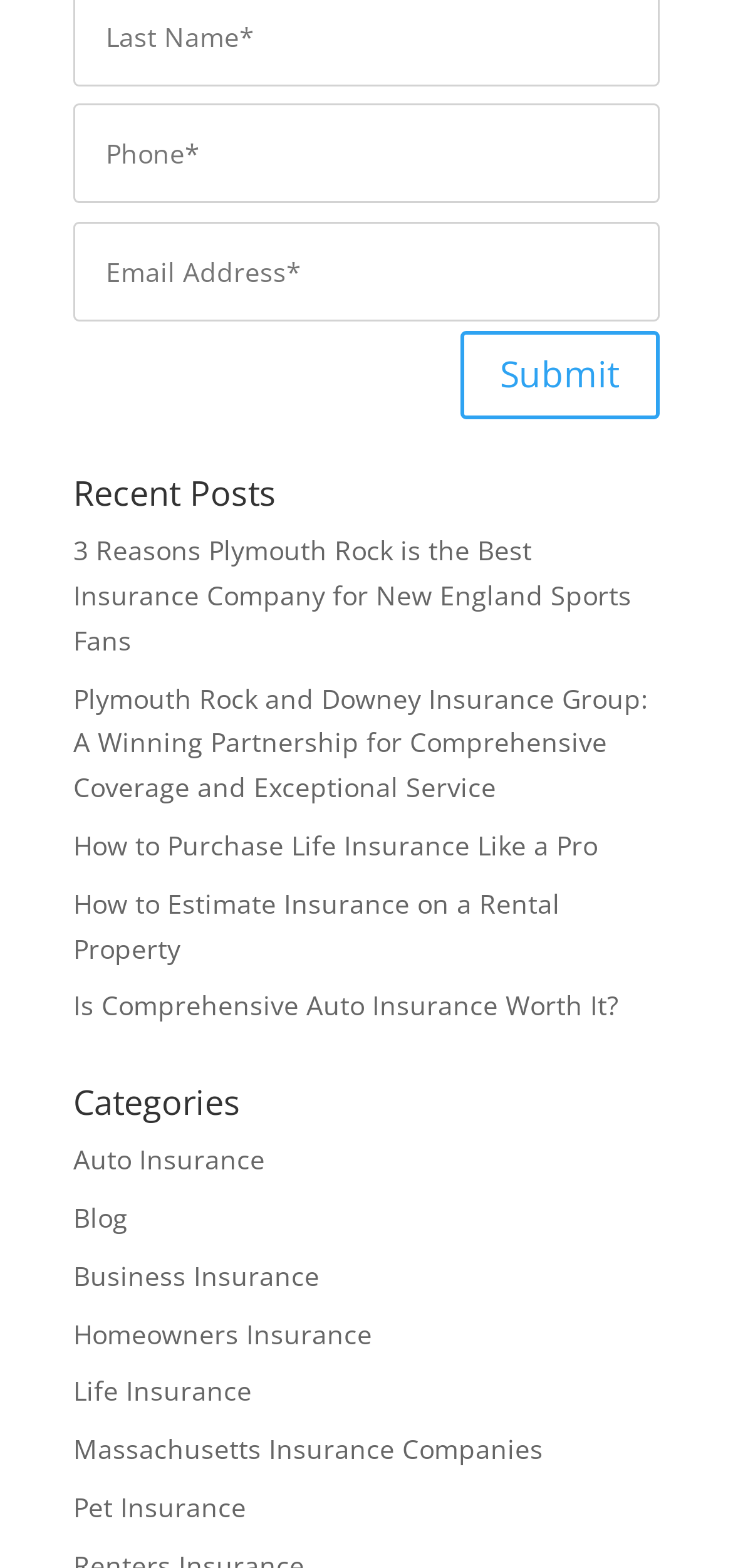Please mark the bounding box coordinates of the area that should be clicked to carry out the instruction: "Enter search query".

[0.101, 0.066, 0.9, 0.13]